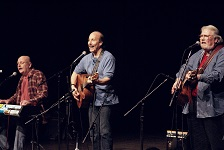Describe all the elements in the image with great detail.

The image captures a lively performance by the musical comedy trio, Modern Man, showcasing their unique blend of humor and music. Positioned on a dimly lit stage, the trio's engaging presence is evident as they entertain the audience with an array of instruments and contagious laughter. On the left, a member is playing a keyboard, bringing a playful energy to the performance. In the center, another member strums a guitar while exuding charm and enthusiasm, and on the right, the third member accompanies with his own guitar, adding depth to their harmonies. Their casual attire and relaxed demeanor reflect their approachable and humorous style, which has garnered them an appreciative following throughout their years of performance across various venues. This image likely represents a moment from their renowned live concerts, capturing the essence of their act as "a cross between Crosby, Stills & Nash and the Marx Brothers."